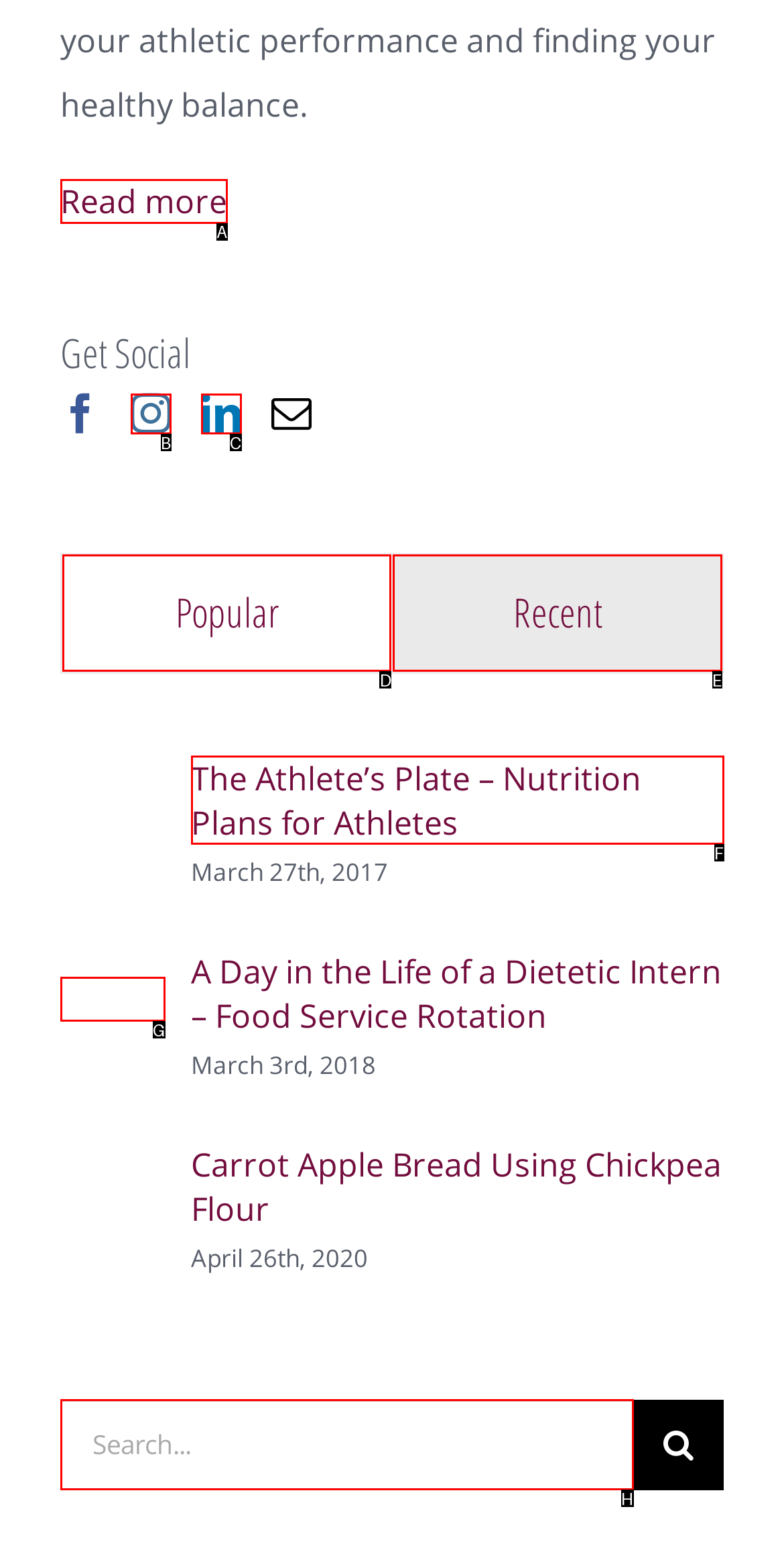Please indicate which option's letter corresponds to the task: Click on Read more by examining the highlighted elements in the screenshot.

A